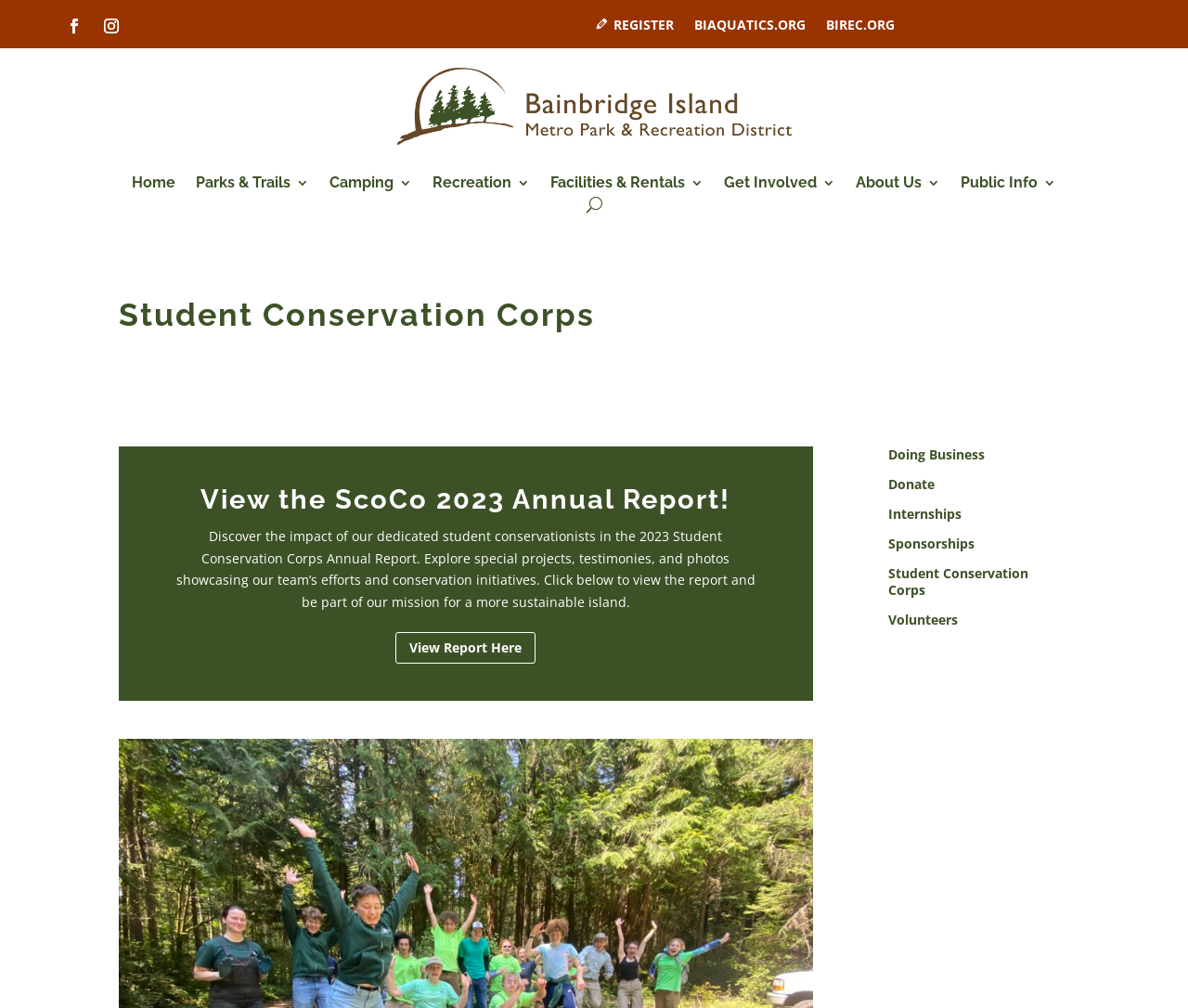What is the name of the conservation program?
Provide a thorough and detailed answer to the question.

The name of the conservation program can be found in the heading element with the text 'Student Conservation Corps' which is located at the top of the webpage.